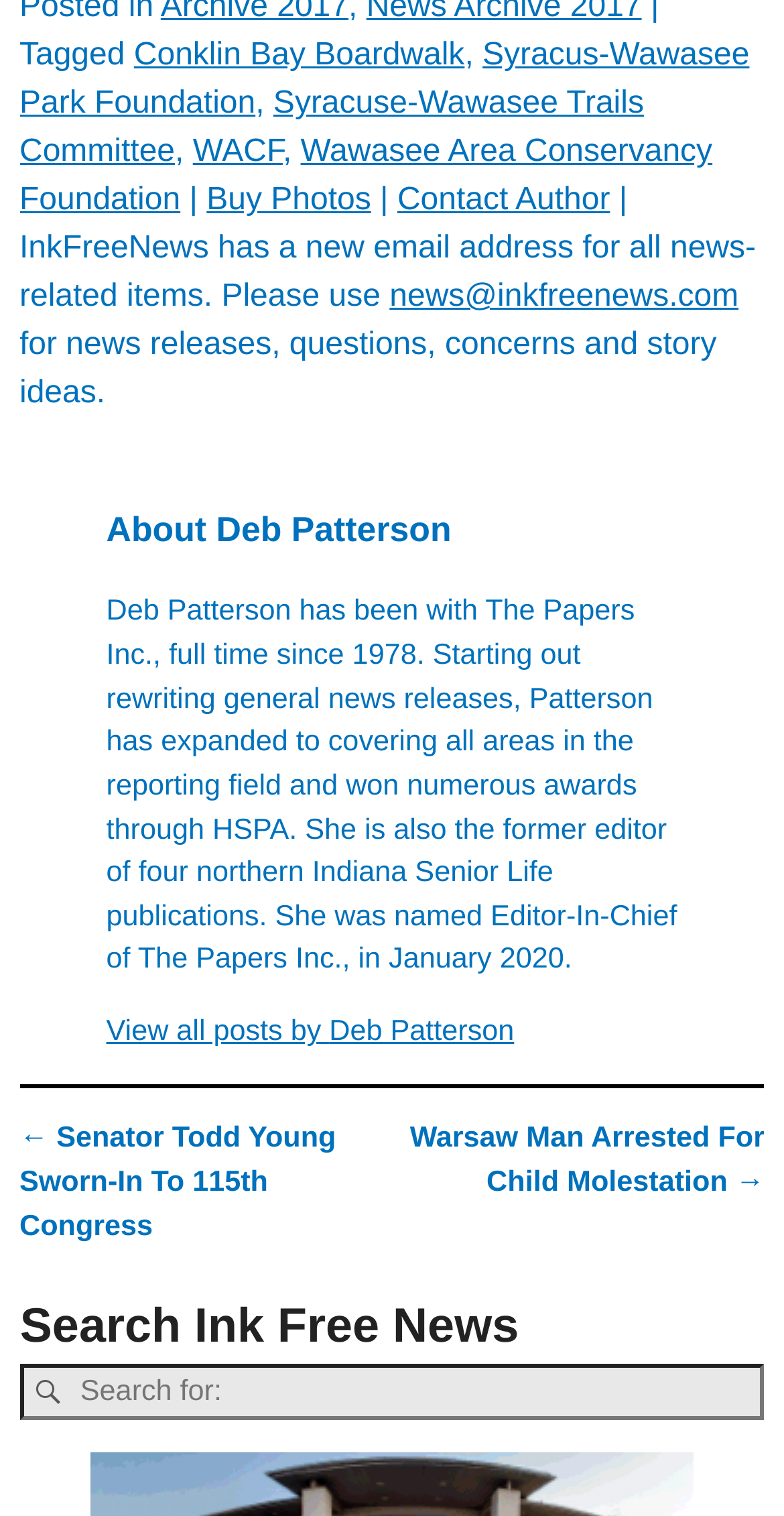Please determine the bounding box coordinates of the area that needs to be clicked to complete this task: 'View Electronics & Semiconductors'. The coordinates must be four float numbers between 0 and 1, formatted as [left, top, right, bottom].

None